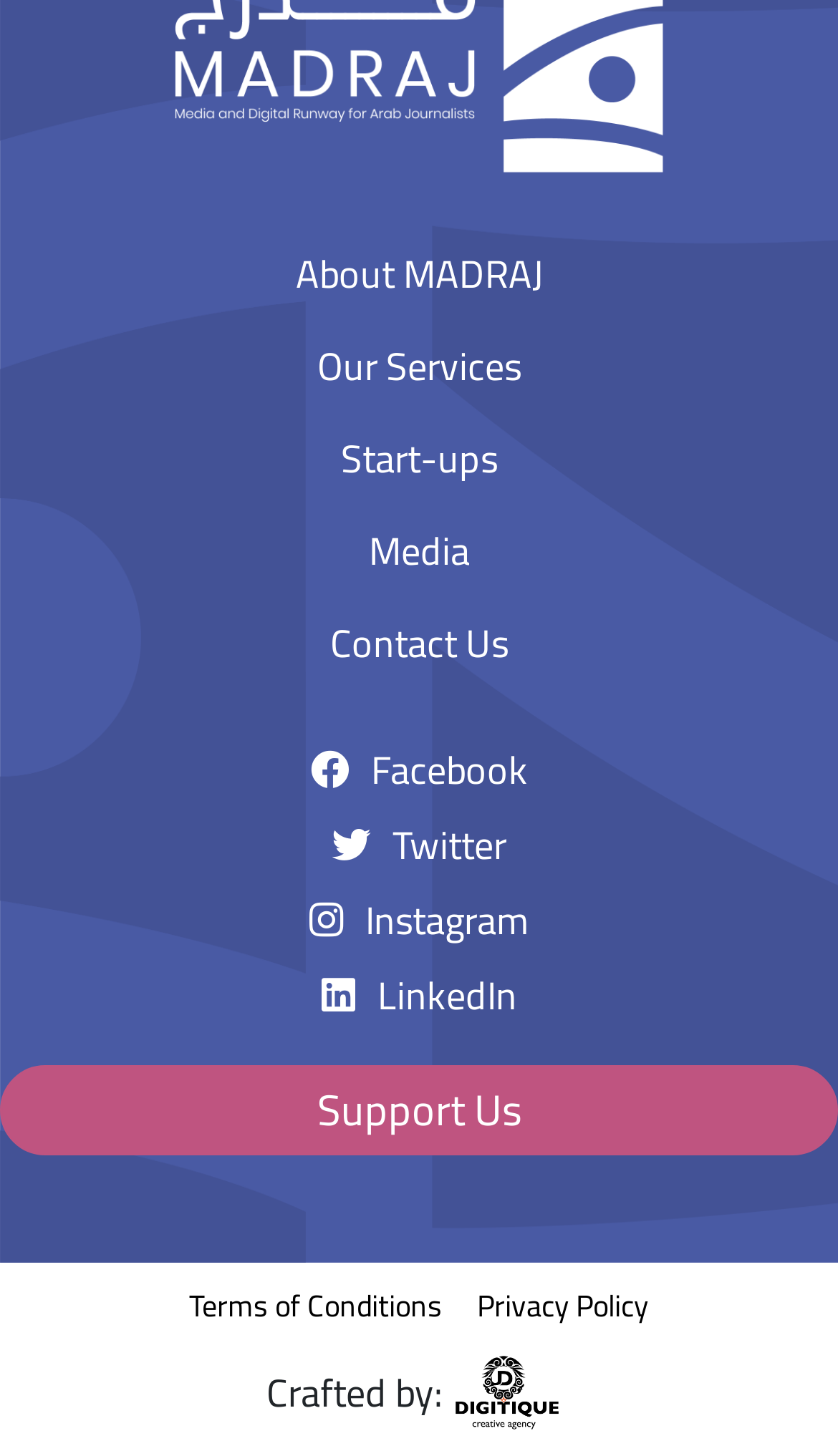Respond to the question below with a single word or phrase:
How many social media links are there?

4